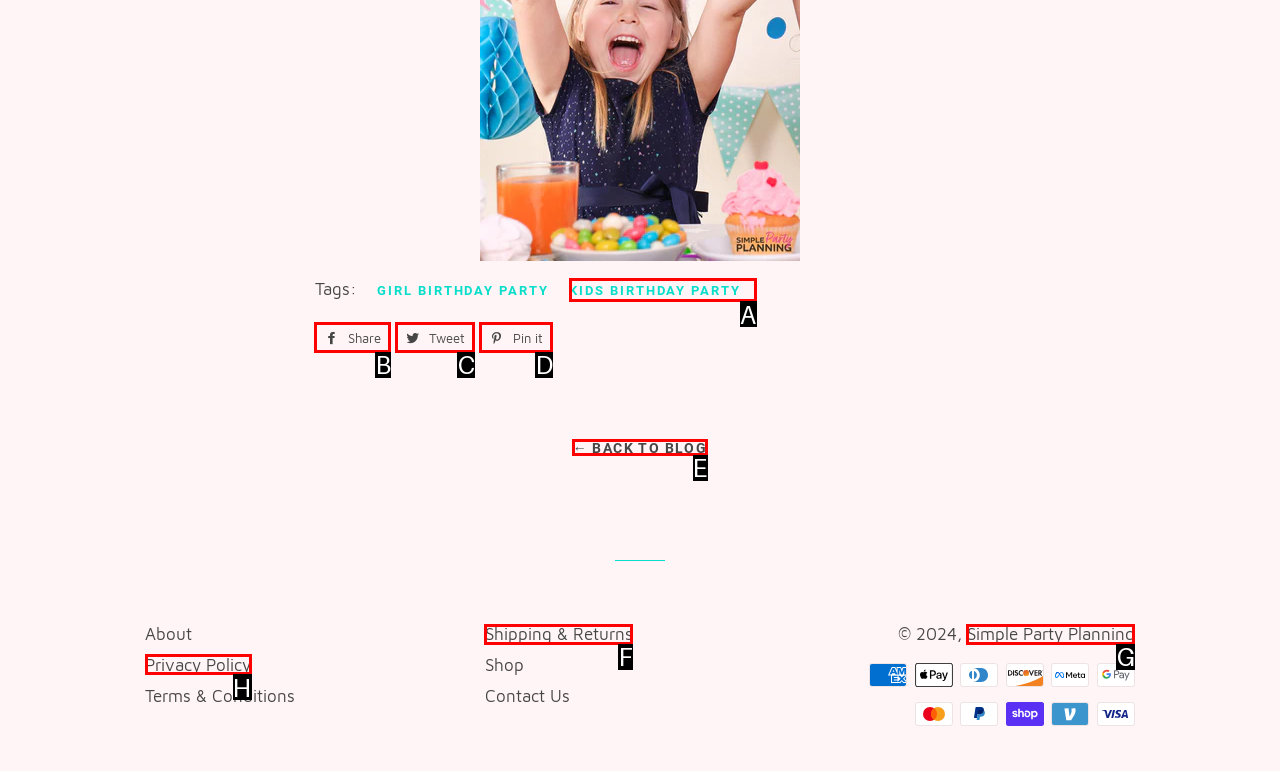Please identify the UI element that matches the description: Simple Party Planning
Respond with the letter of the correct option.

G